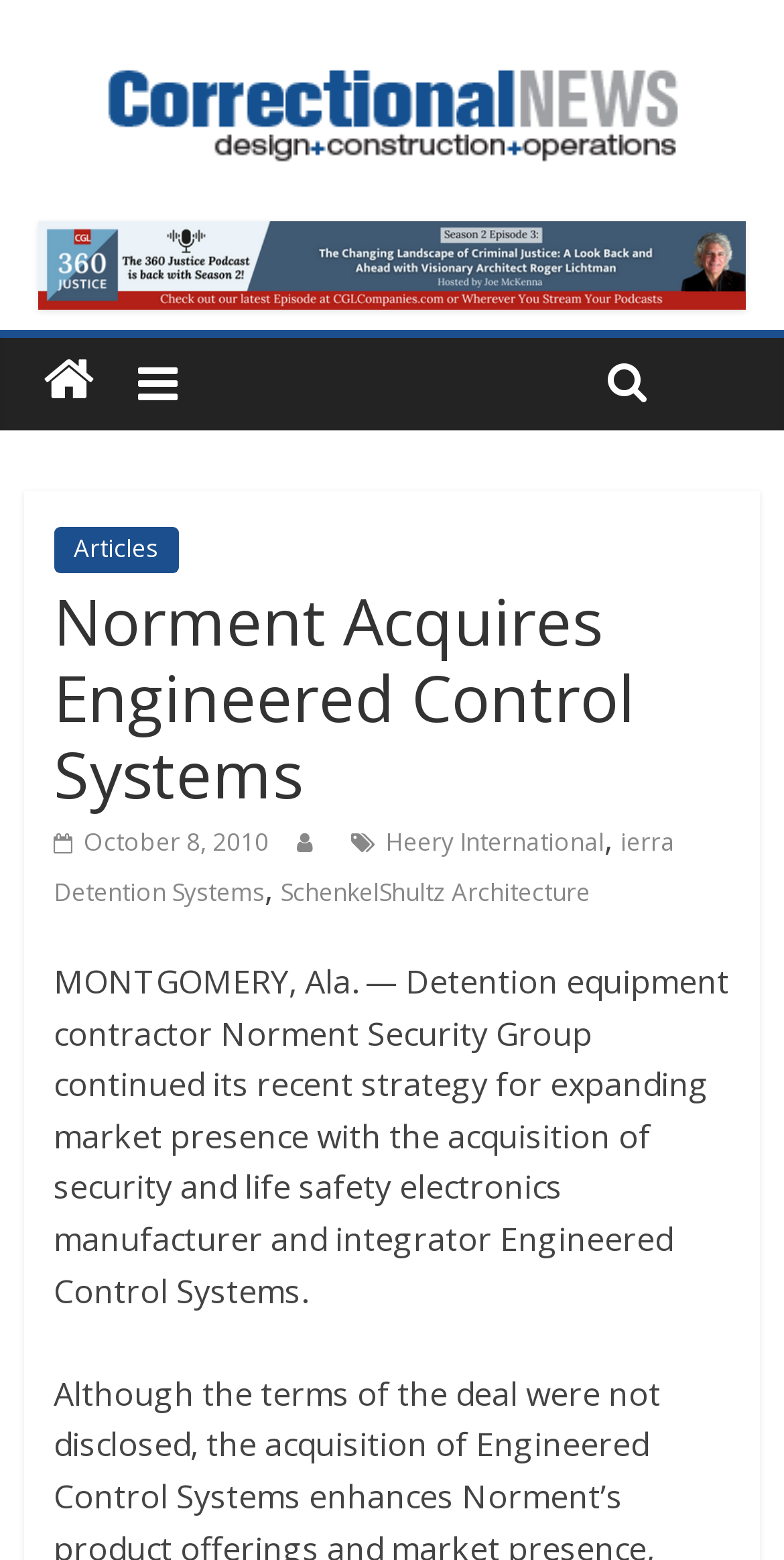What is the location mentioned in the article?
Look at the webpage screenshot and answer the question with a detailed explanation.

The answer can be found in the StaticText element with the text 'MONTGOMERY, Ala. — Detention equipment contractor Norment Security Group continued its recent strategy for expanding market presence with the acquisition of security and life safety electronics manufacturer and integrator Engineered Control Systems.'